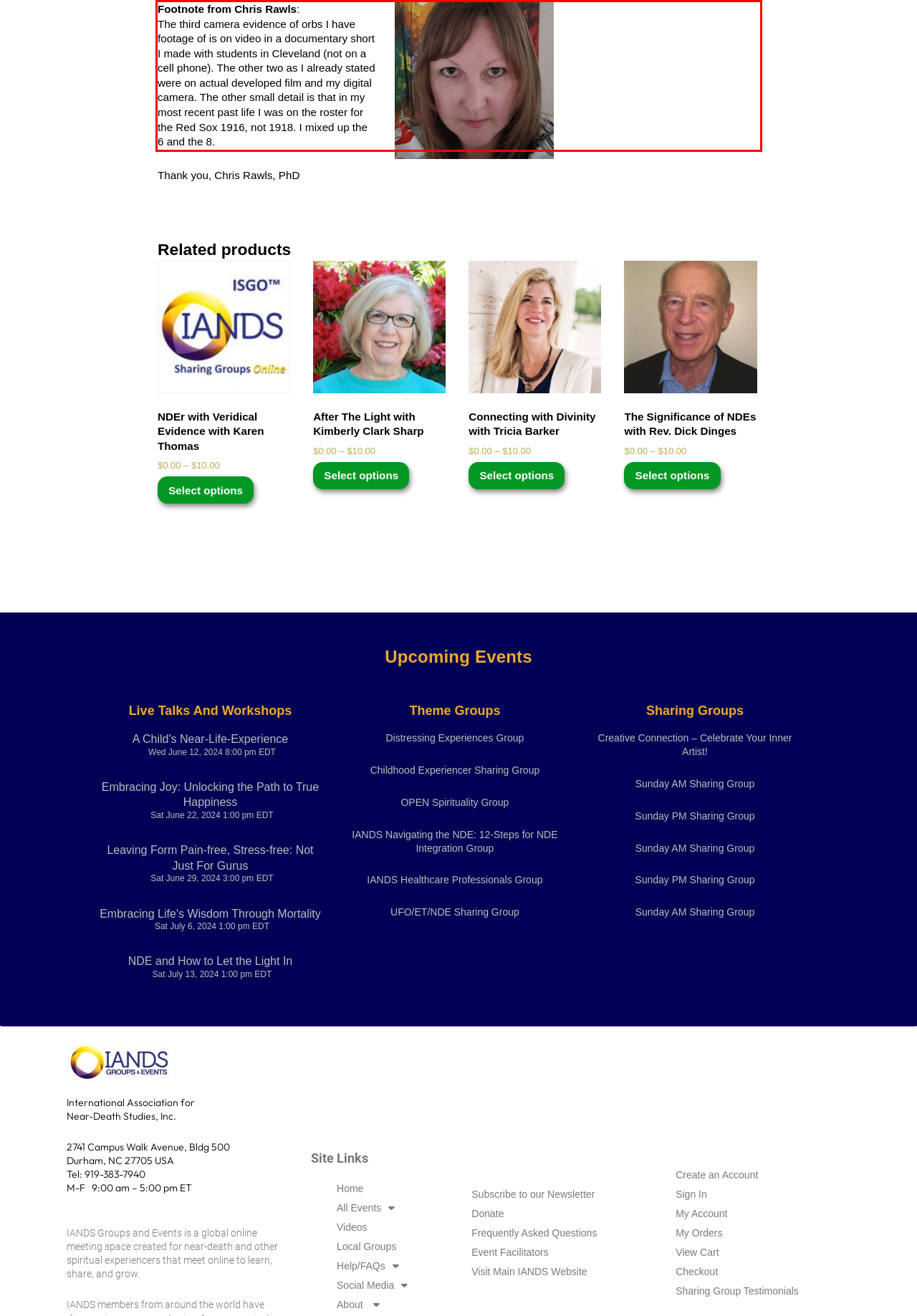You are given a screenshot of a webpage with a UI element highlighted by a red bounding box. Please perform OCR on the text content within this red bounding box.

Footnote from Chris Rawls: The third camera evidence of orbs I have footage of is on video in a documentary short I made with students in Cleveland (not on a cell phone). The other two as I already stated were on actual developed film and my digital camera. The other small detail is that in my most recent past life I was on the roster for the Red Sox 1916, not 1918. I mixed up the 6 and the 8.